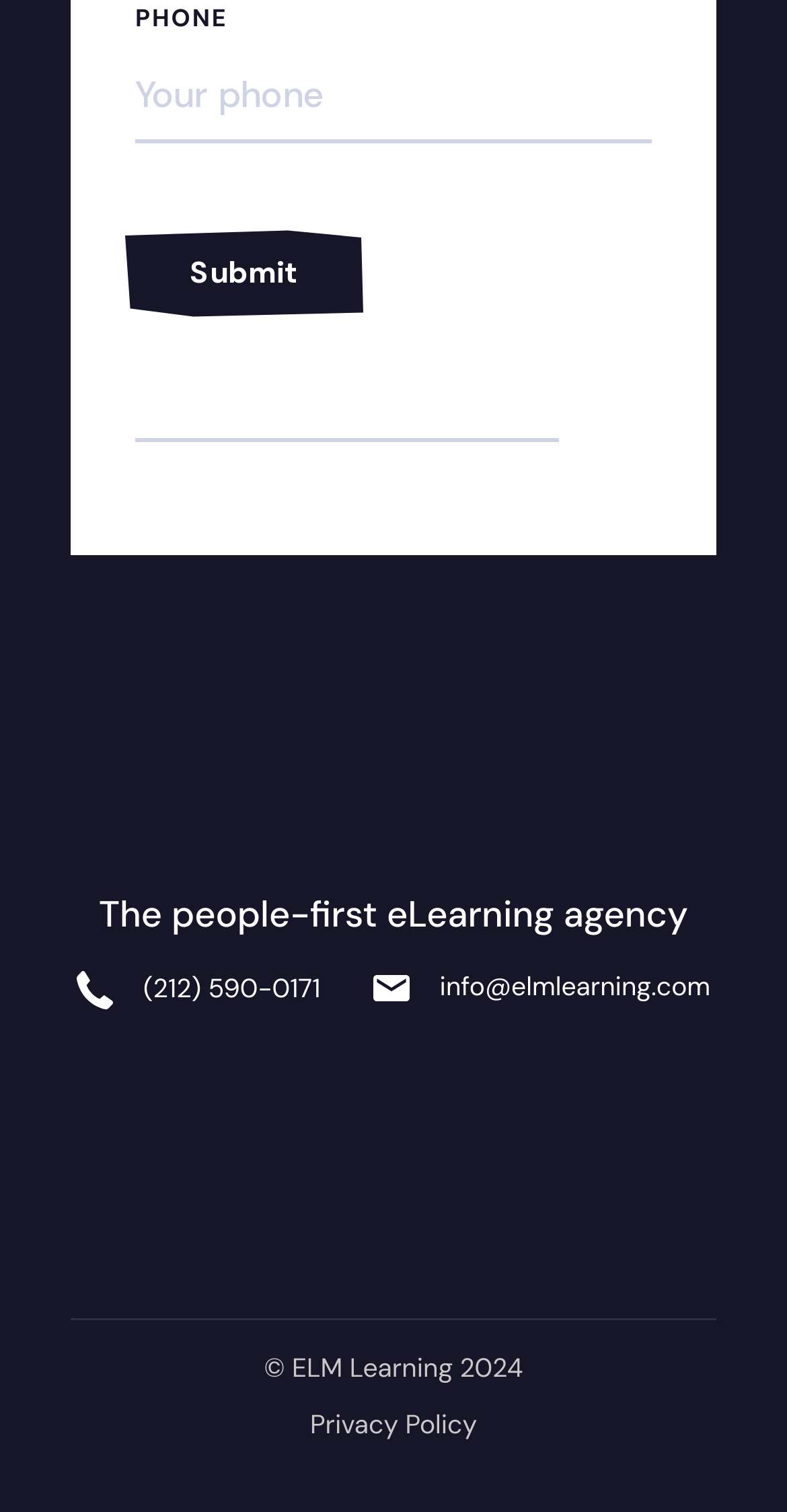Calculate the bounding box coordinates of the UI element given the description: "value="Submit"".

[0.159, 0.149, 0.462, 0.208]